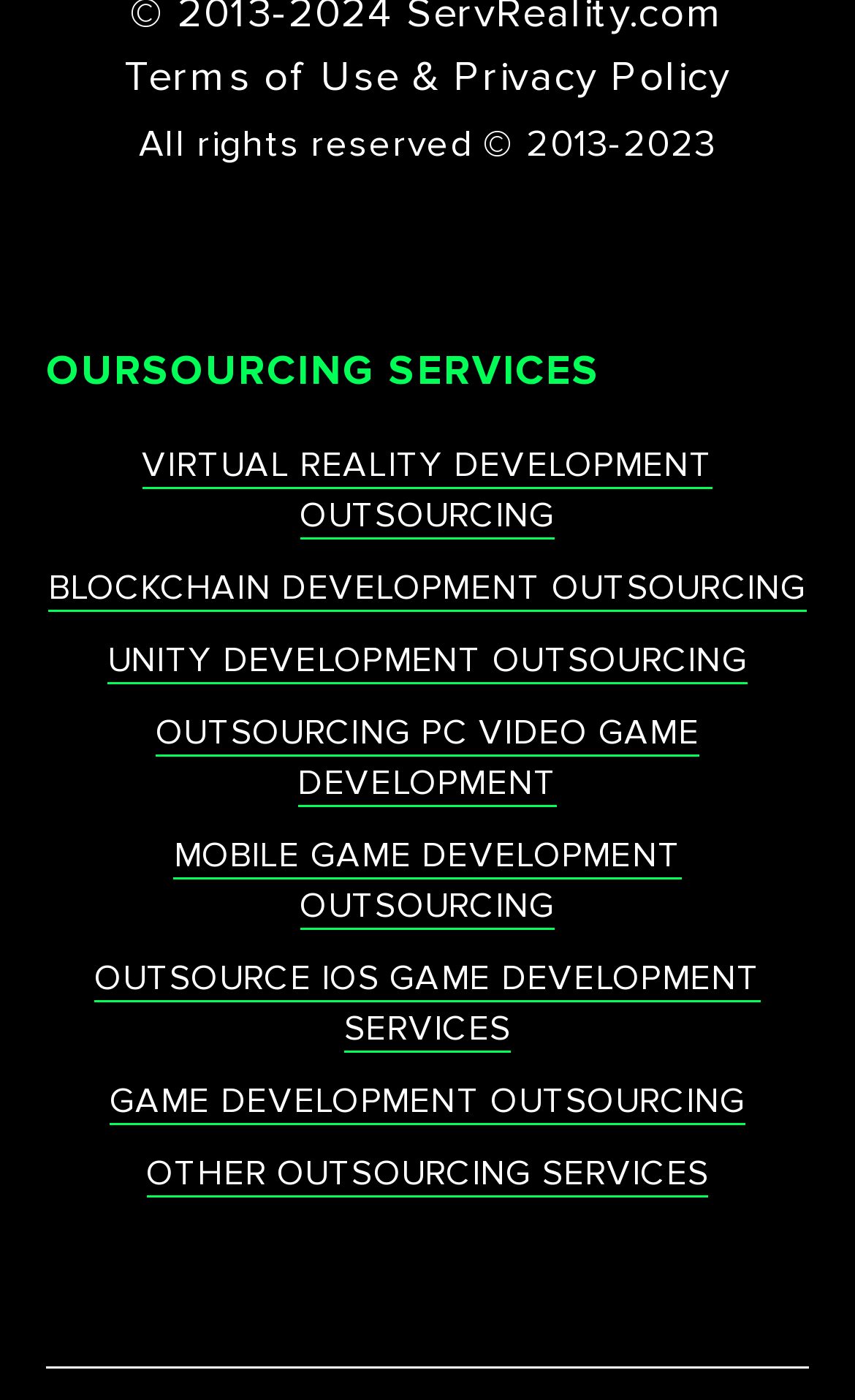What is the purpose of the website?
Provide a one-word or short-phrase answer based on the image.

To provide outsourcing services